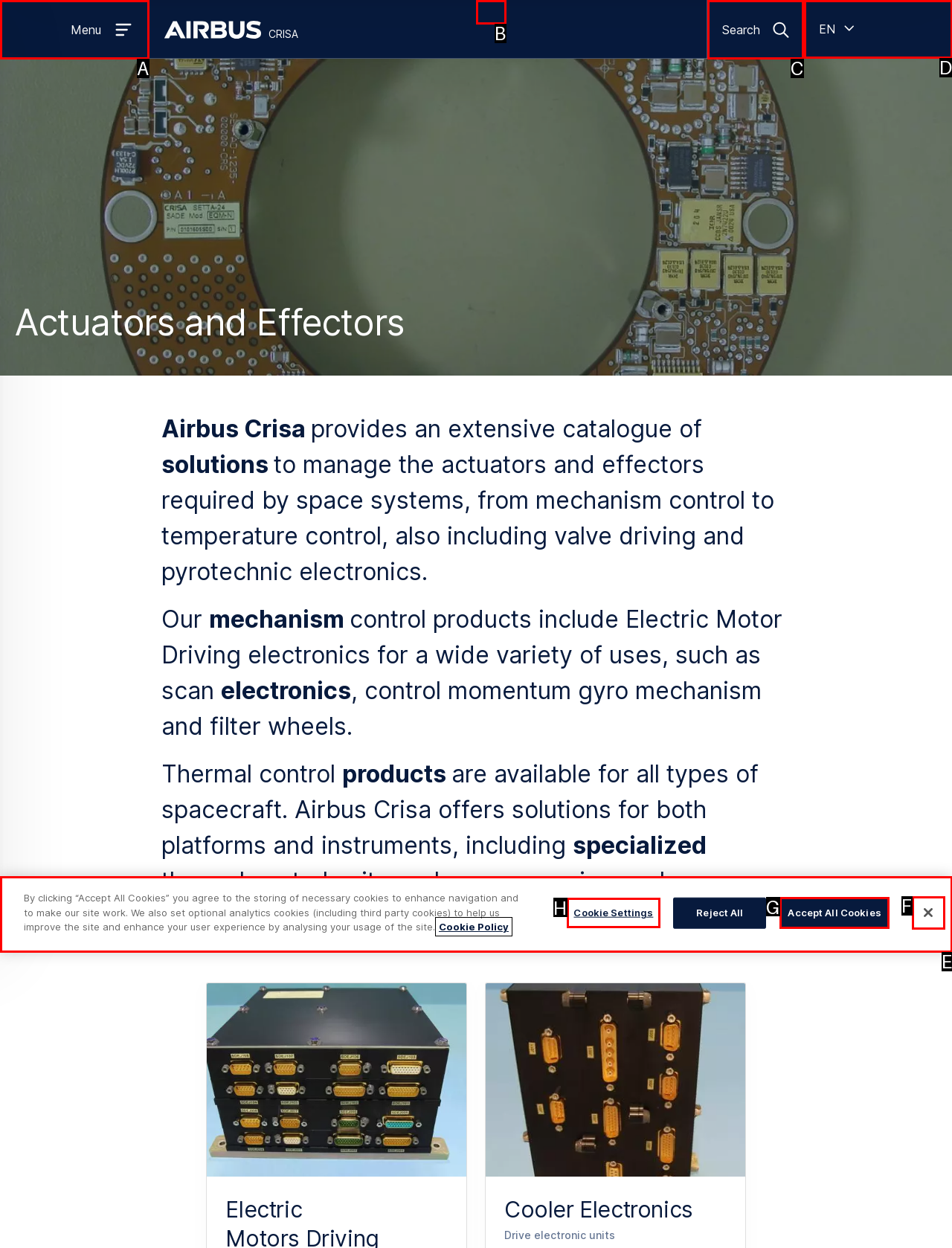Identify the HTML element that matches the description: Open search form
Respond with the letter of the correct option.

C